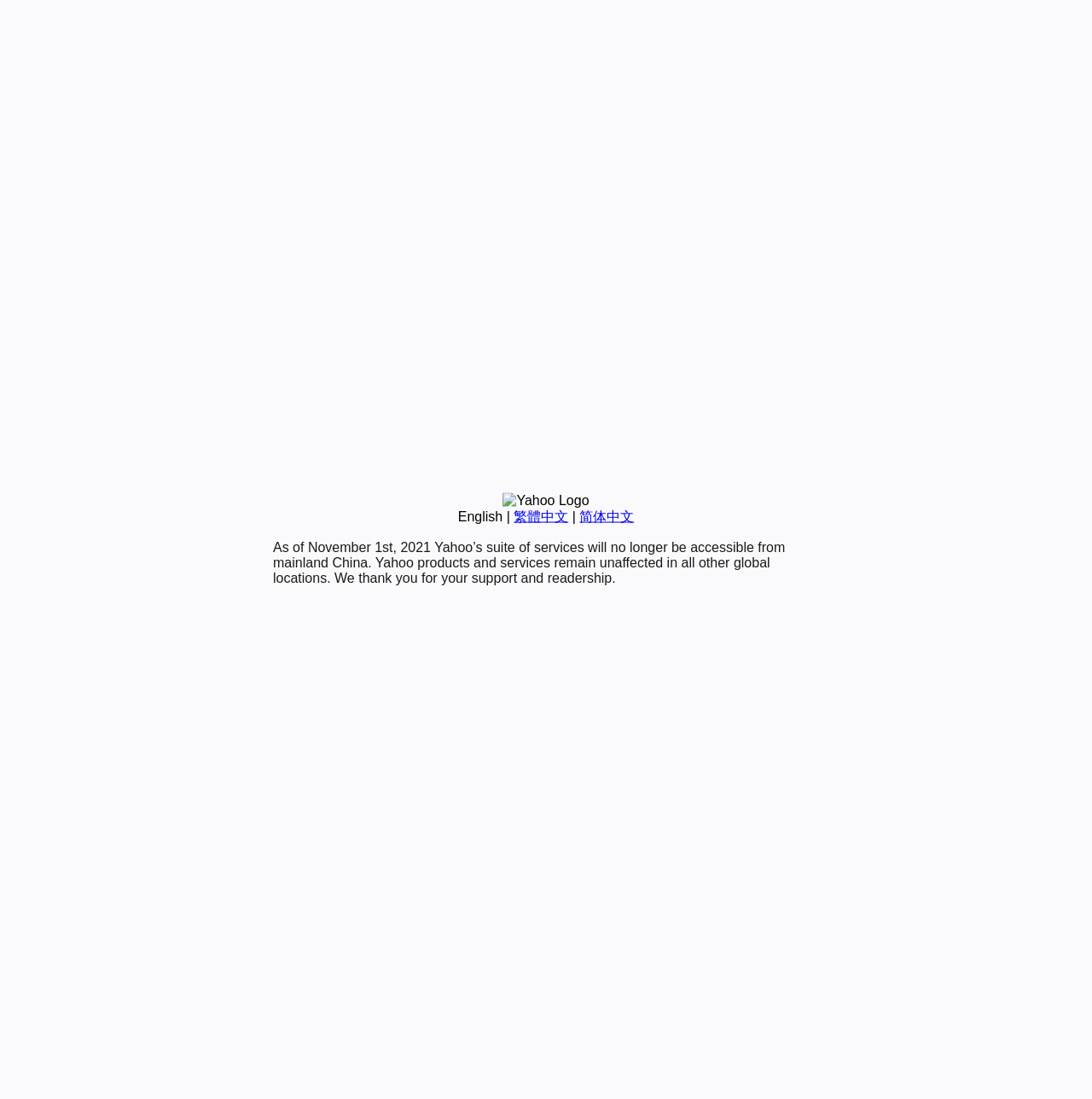Bounding box coordinates are specified in the format (top-left x, top-left y, bottom-right x, bottom-right y). All values are floating point numbers bounded between 0 and 1. Please provide the bounding box coordinate of the region this sentence describes: 简体中文

[0.531, 0.463, 0.581, 0.476]